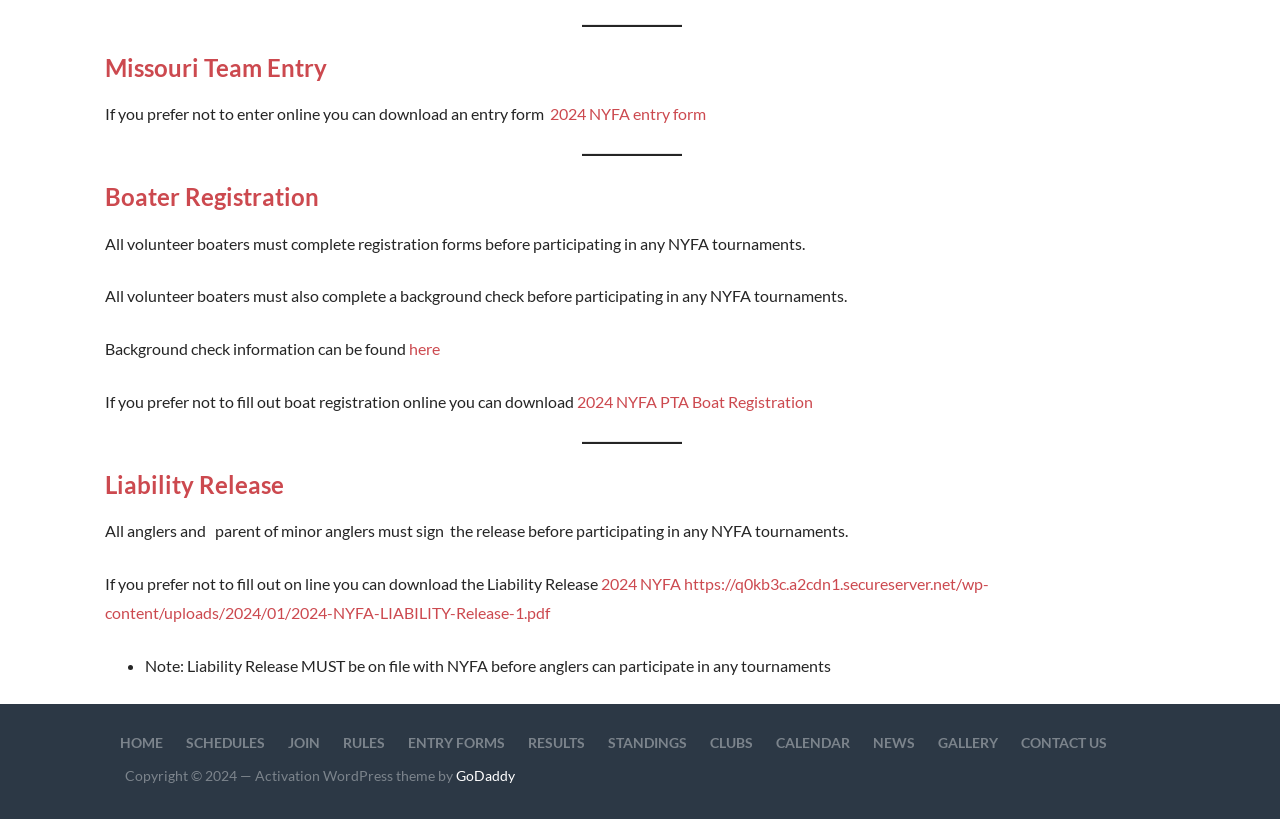Determine the bounding box coordinates of the clickable element necessary to fulfill the instruction: "Fill out liability release". Provide the coordinates as four float numbers within the 0 to 1 range, i.e., [left, top, right, bottom].

[0.082, 0.574, 0.222, 0.609]